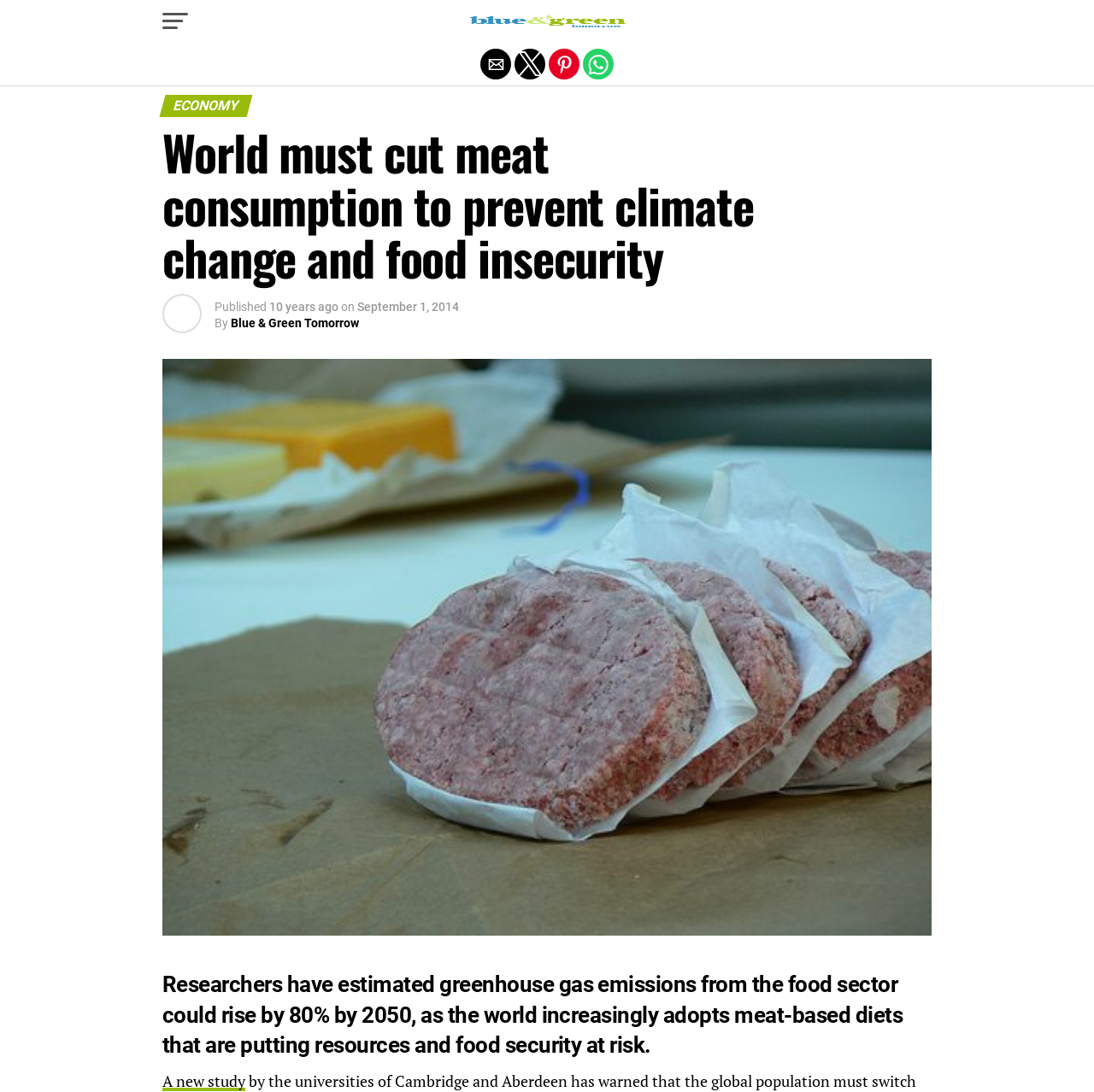What is the purpose of the buttons at the top?
Using the visual information, respond with a single word or phrase.

Share the article